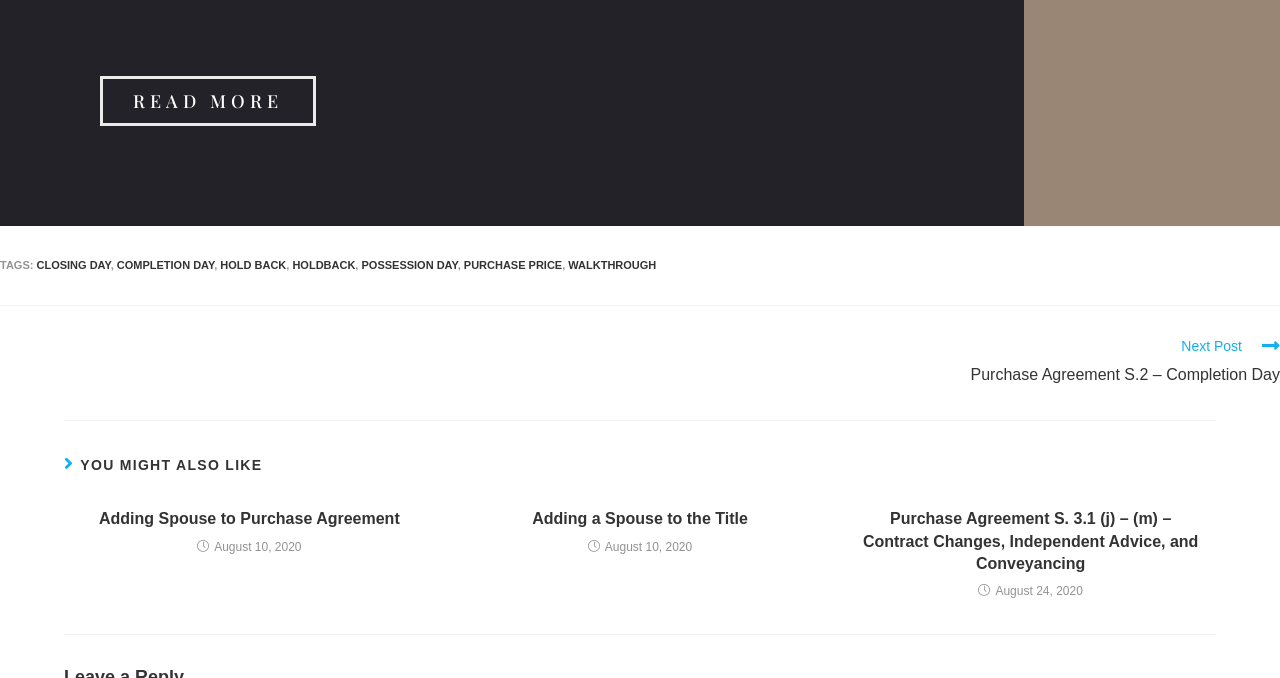Identify the coordinates of the bounding box for the element that must be clicked to accomplish the instruction: "Go to the next post".

[0.516, 0.496, 1.0, 0.575]